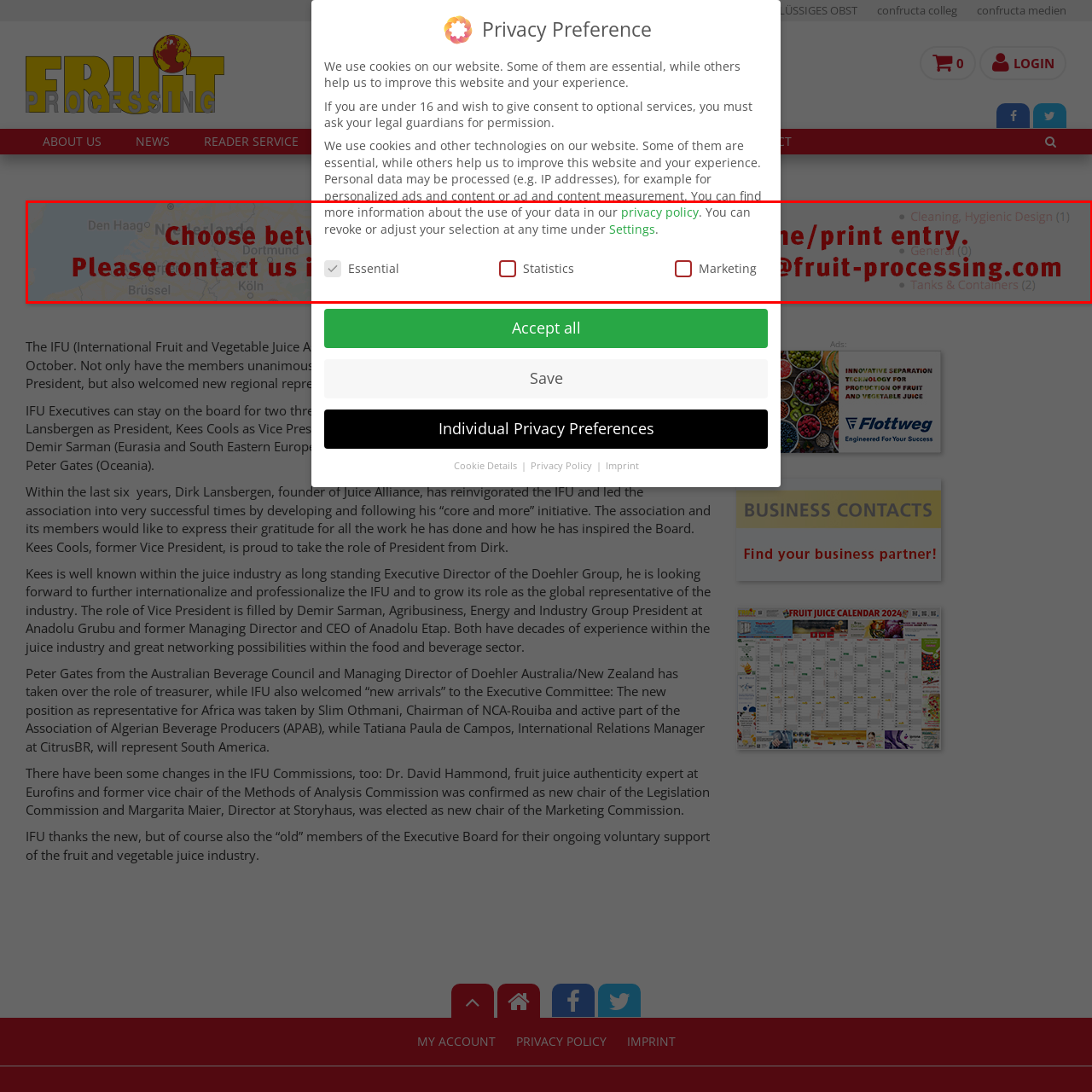Thoroughly describe the content of the image found within the red border.

The image features a graphical user interface element prompting users to make choices regarding their data privacy preferences. The text prominently states, "Choose between," indicating options related to essential services, statistics, and marketing cookies. Underneath these choices, there is a message advising users to contact for more information regarding the use of their data and to refer to the privacy policy for details. The section indicates that selections can be modified at any time through a "Settings" option, emphasizing a user-friendly approach to privacy management. The background appears to show a map, adding a contextual layer to the message about data usage and contact information.